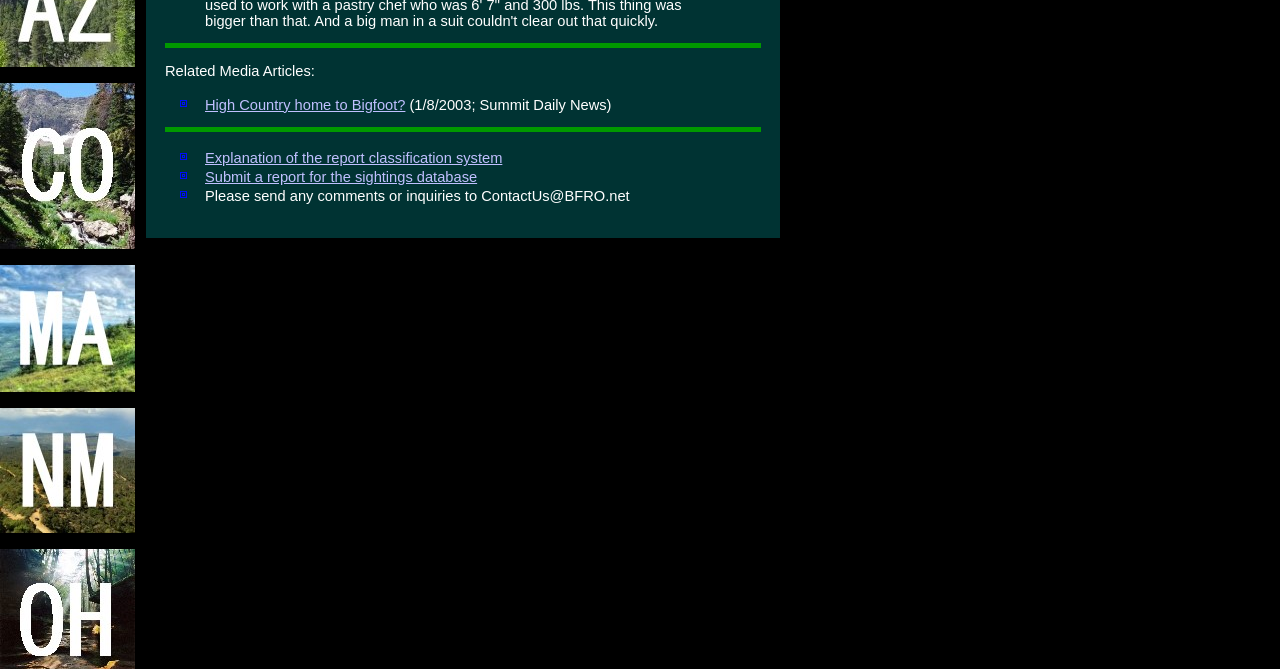What is the email address for sending comments or inquiries?
Please answer the question with as much detail and depth as you can.

The static text 'Please send any comments or inquiries to ContactUs@BFRO.net' provides the email address where users can send their comments or inquiries.